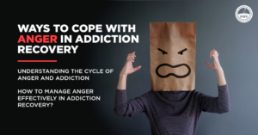Detail every aspect of the image in your caption.

The image features a person with a paper bag over their head, displaying a fierce expression. This striking visual is designed to encapsulate the theme of anger management within the context of addiction recovery. The bold text overlay states "Ways to Cope with Anger in Addiction Recovery," emphasizing the article's focus on managing emotional challenges faced during recovery. Beneath this, two subheadings provide insight into the content: "Understanding the Cycle of Anger and Addiction" and "How to Manage Anger Effectively in Addiction Recovery?" Together, these elements convey a message of resilience and the importance of addressing anger as part of the recovery journey.